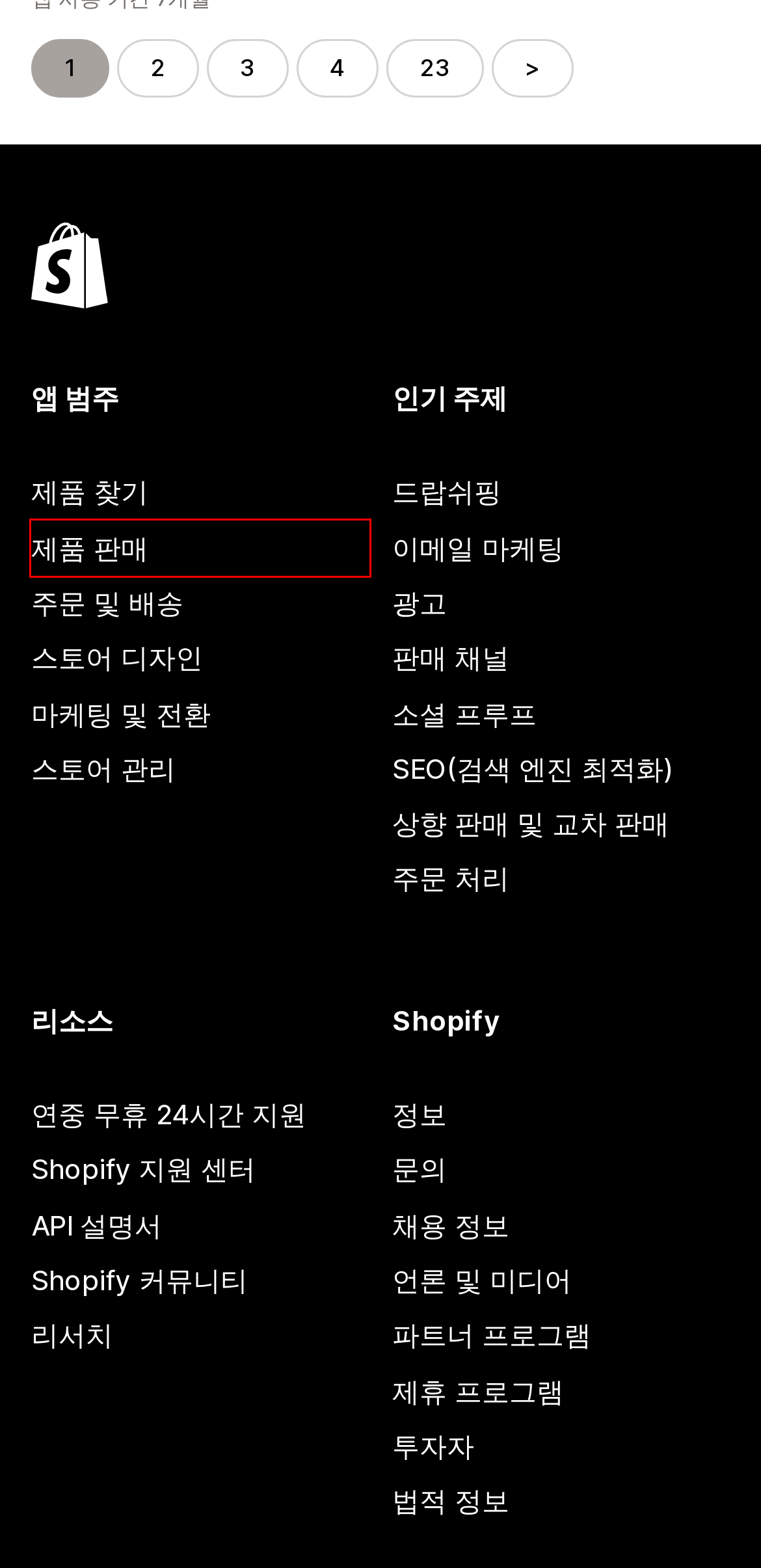View the screenshot of the webpage containing a red bounding box around a UI element. Select the most fitting webpage description for the new page shown after the element in the red bounding box is clicked. Here are the candidates:
A. Careers, Internships, and Jobs at Shopify | Shopify Careers - Shopify USA
B. 2024 \- Shopify App Store 최고의 제품 판매 앱
C. Shopify의 모든 것에 대해 알아보기 - Shopify 대한민국
D. 지금 바로 Shopify 파트너 되기 - Shopify 파트너 - Shopify 대한민국
E. 2024 \- Shopify App Store 최고의 드랍쉬핑 앱
F. 2024 \- Shopify App Store 최고의 제품 찾기 앱
G. Shopify 제휴 마케팅 프로그램 | 추천을 통한 수익 창출 - Shopify 대한민국
H. 2024 \- Shopify App Store 최고의 스토어 디자인 앱

B